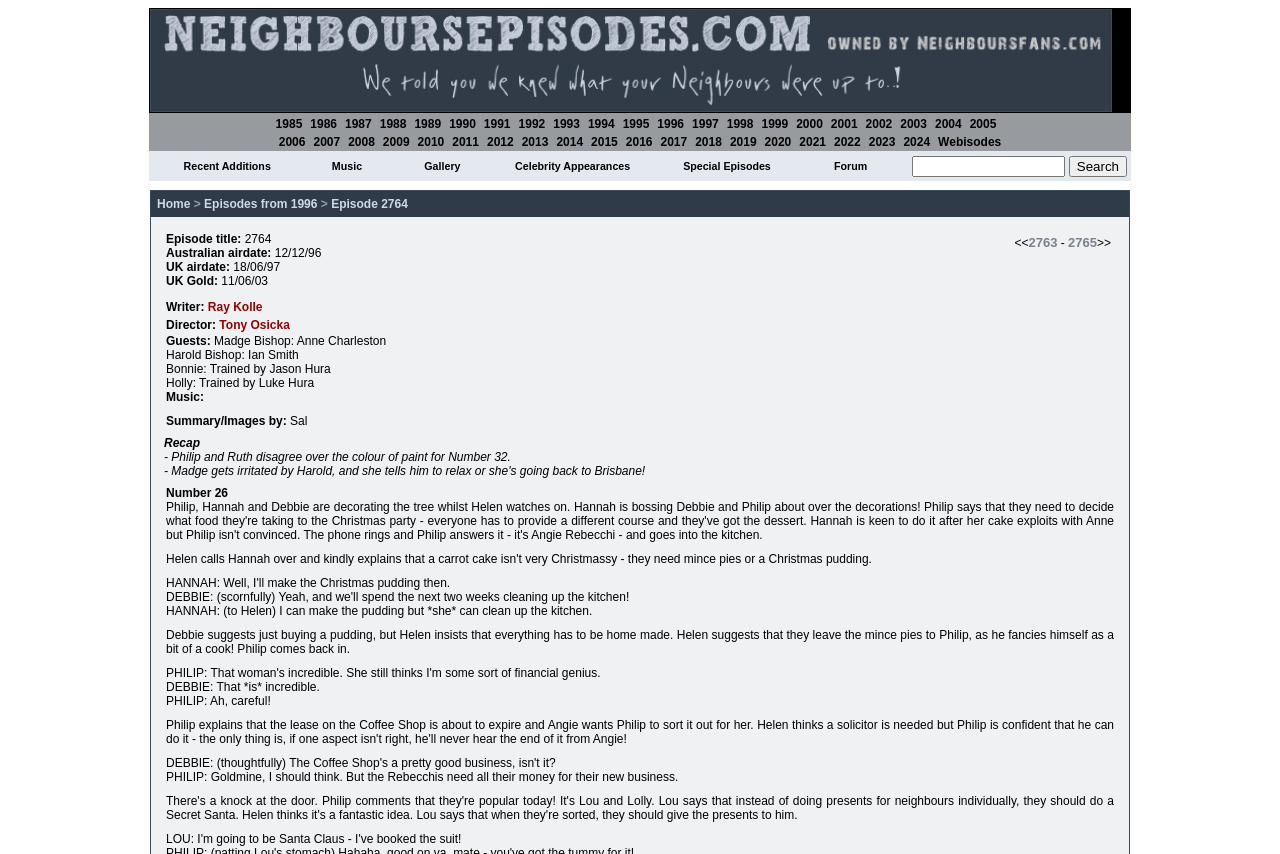Provide the bounding box coordinates for the UI element described in this sentence: "Efficient Use of Time". The coordinates should be four float values between 0 and 1, i.e., [left, top, right, bottom].

None